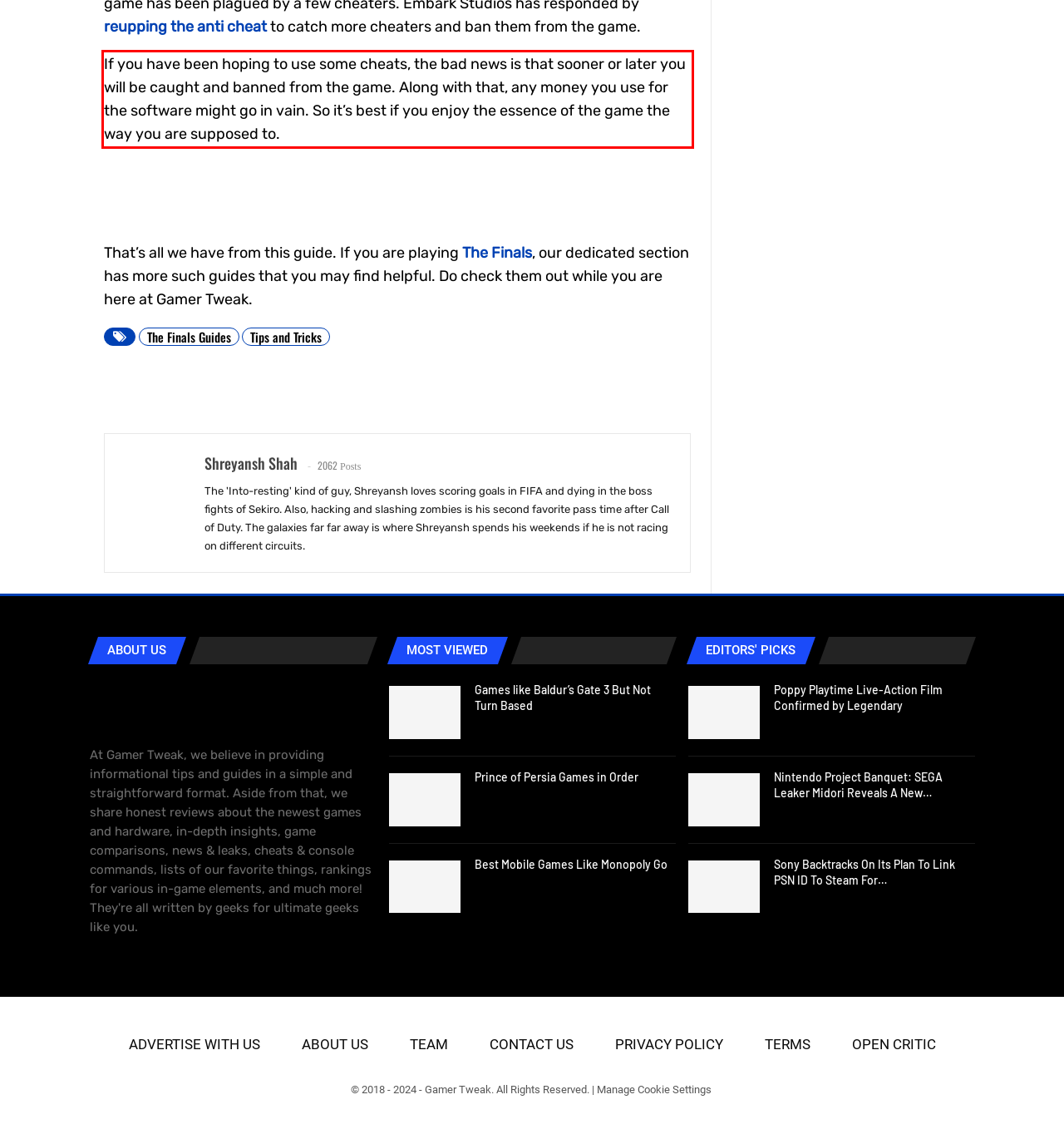The screenshot provided shows a webpage with a red bounding box. Apply OCR to the text within this red bounding box and provide the extracted content.

If you have been hoping to use some cheats, the bad news is that sooner or later you will be caught and banned from the game. Along with that, any money you use for the software might go in vain. So it’s best if you enjoy the essence of the game the way you are supposed to.